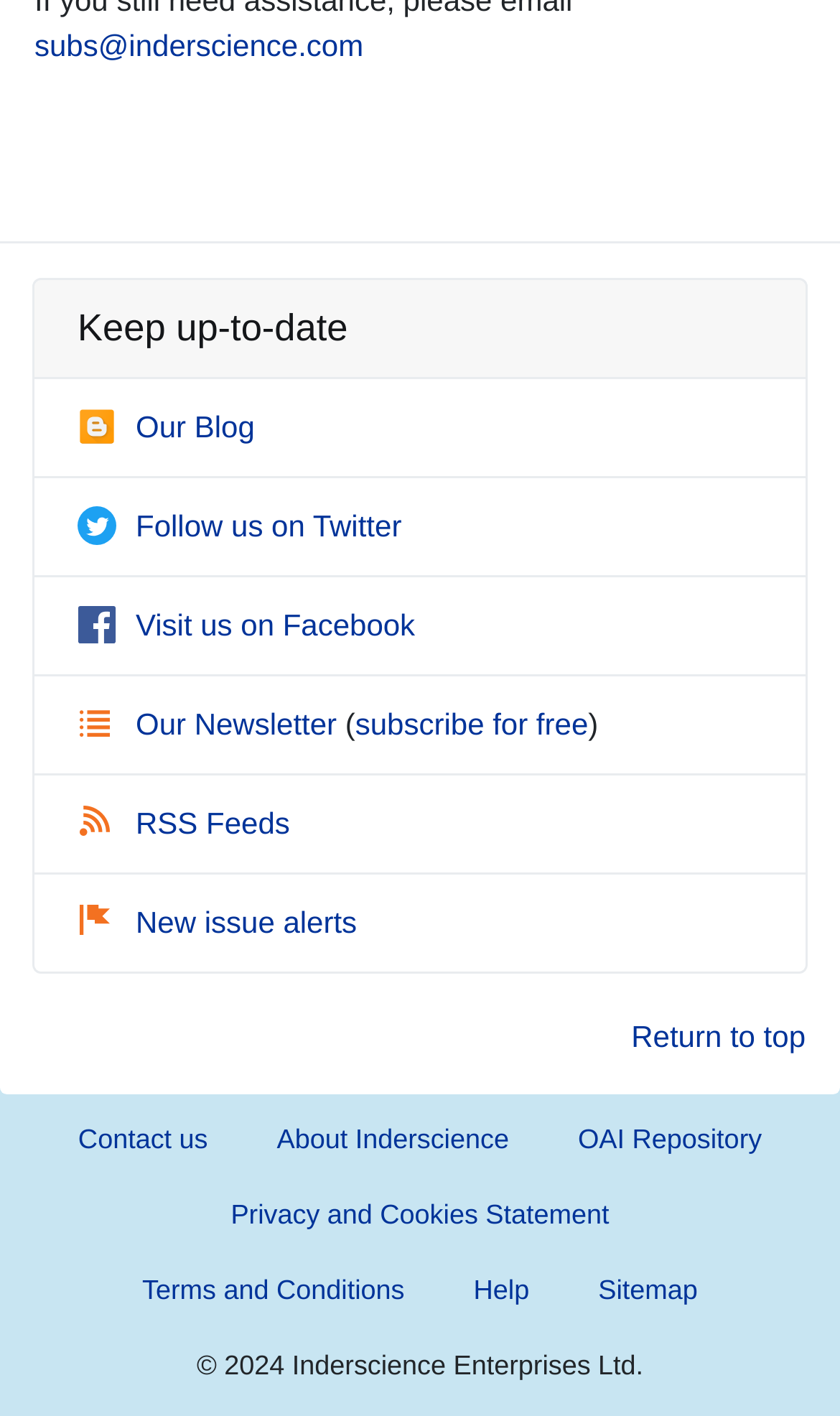What is the title of the first heading?
Using the image, provide a detailed and thorough answer to the question.

The first heading element is located at [0.041, 0.198, 0.959, 0.268] and its text content is 'Keep up-to-date'.